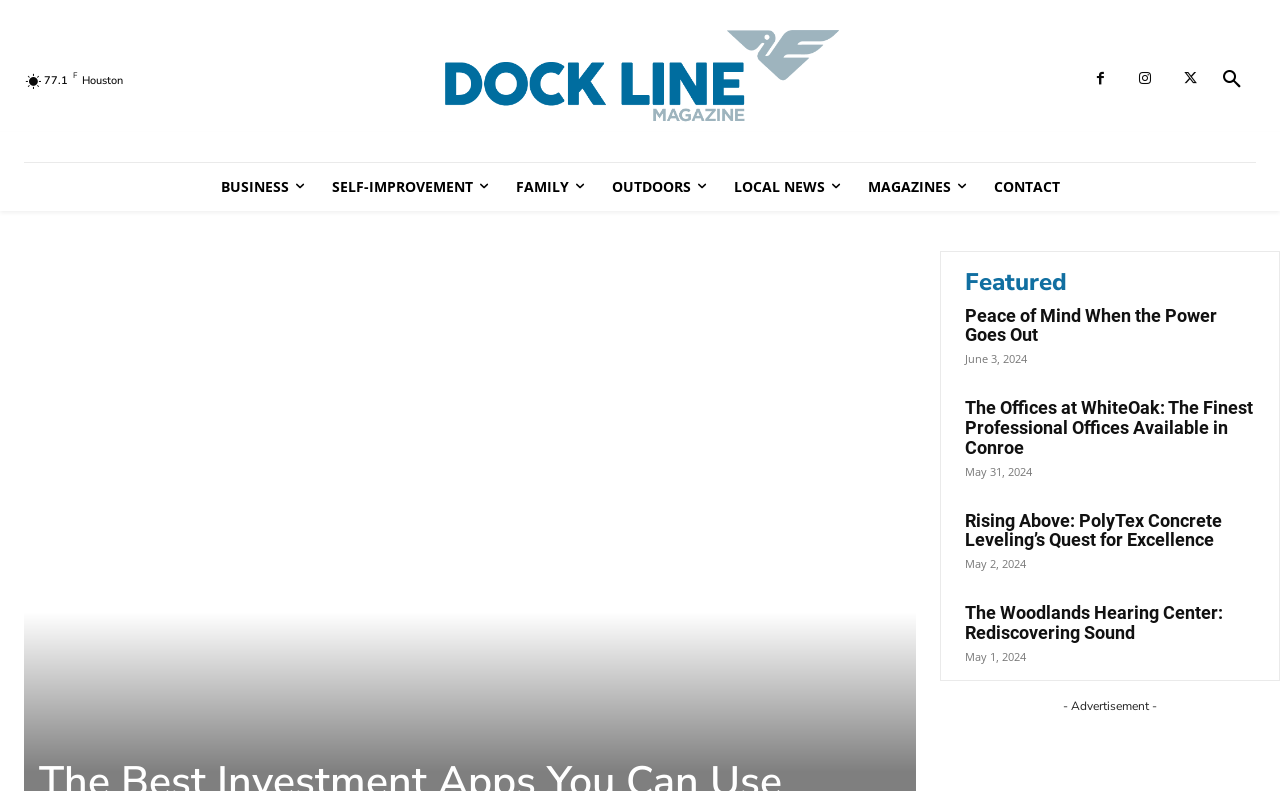Please identify the bounding box coordinates of the region to click in order to complete the task: "Click on the 'Search' button". The coordinates must be four float numbers between 0 and 1, specified as [left, top, right, bottom].

[0.944, 0.072, 0.981, 0.133]